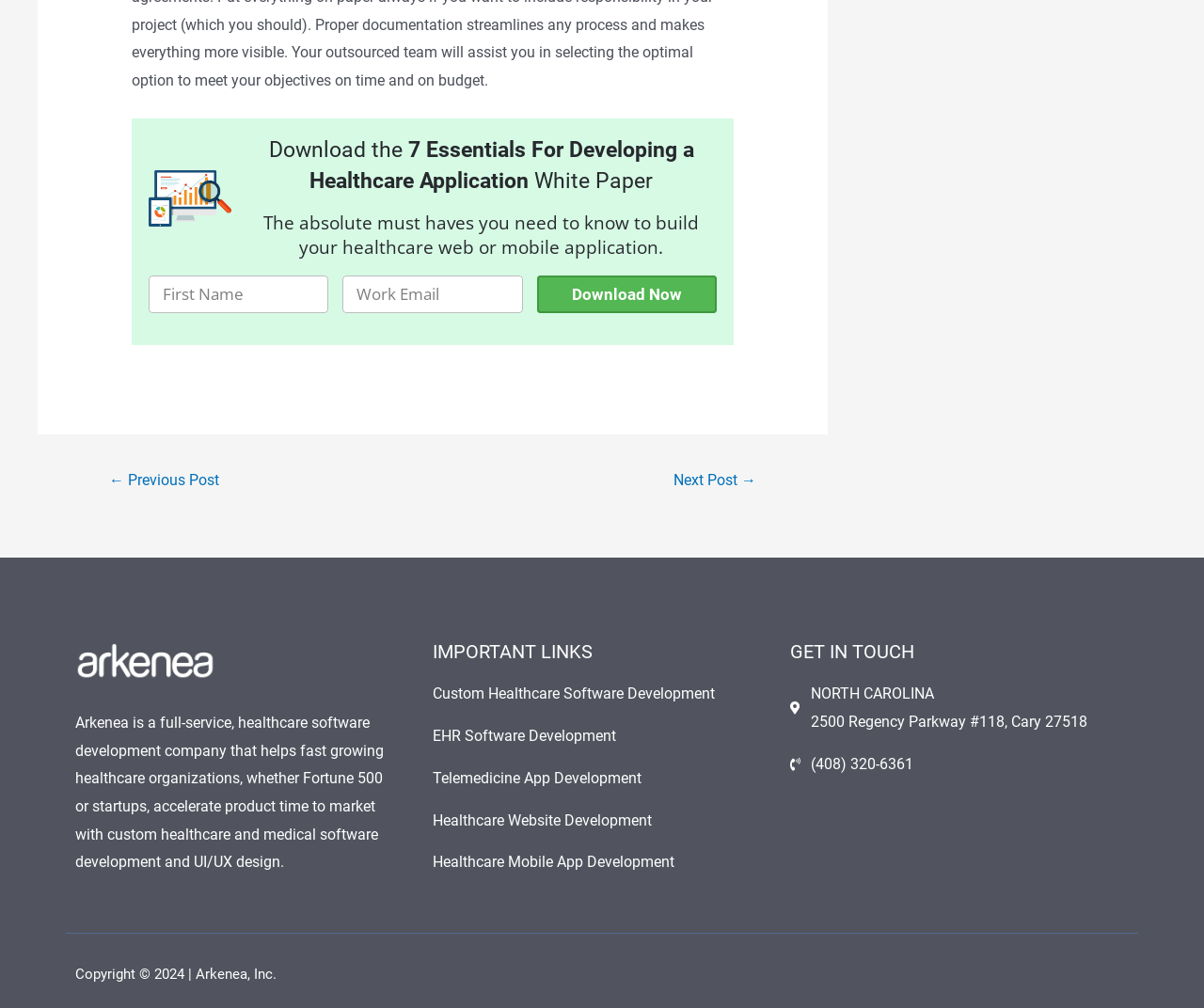Identify the bounding box coordinates of the clickable region necessary to fulfill the following instruction: "go to next post". The bounding box coordinates should be four float numbers between 0 and 1, i.e., [left, top, right, bottom].

[0.541, 0.461, 0.647, 0.496]